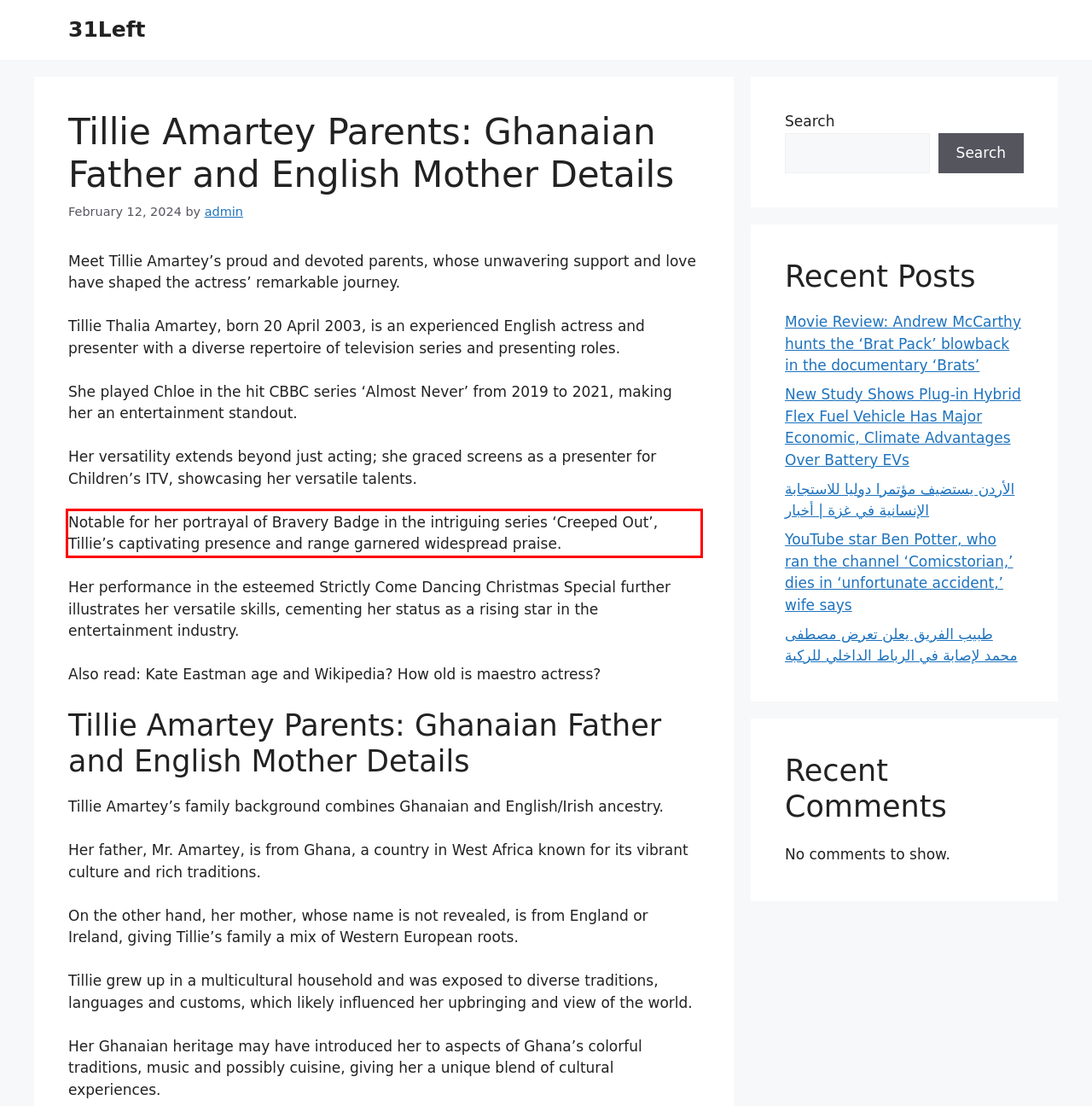From the given screenshot of a webpage, identify the red bounding box and extract the text content within it.

Notable for her portrayal of Bravery Badge in the intriguing series ‘Creeped Out’, Tillie’s captivating presence and range garnered widespread praise.